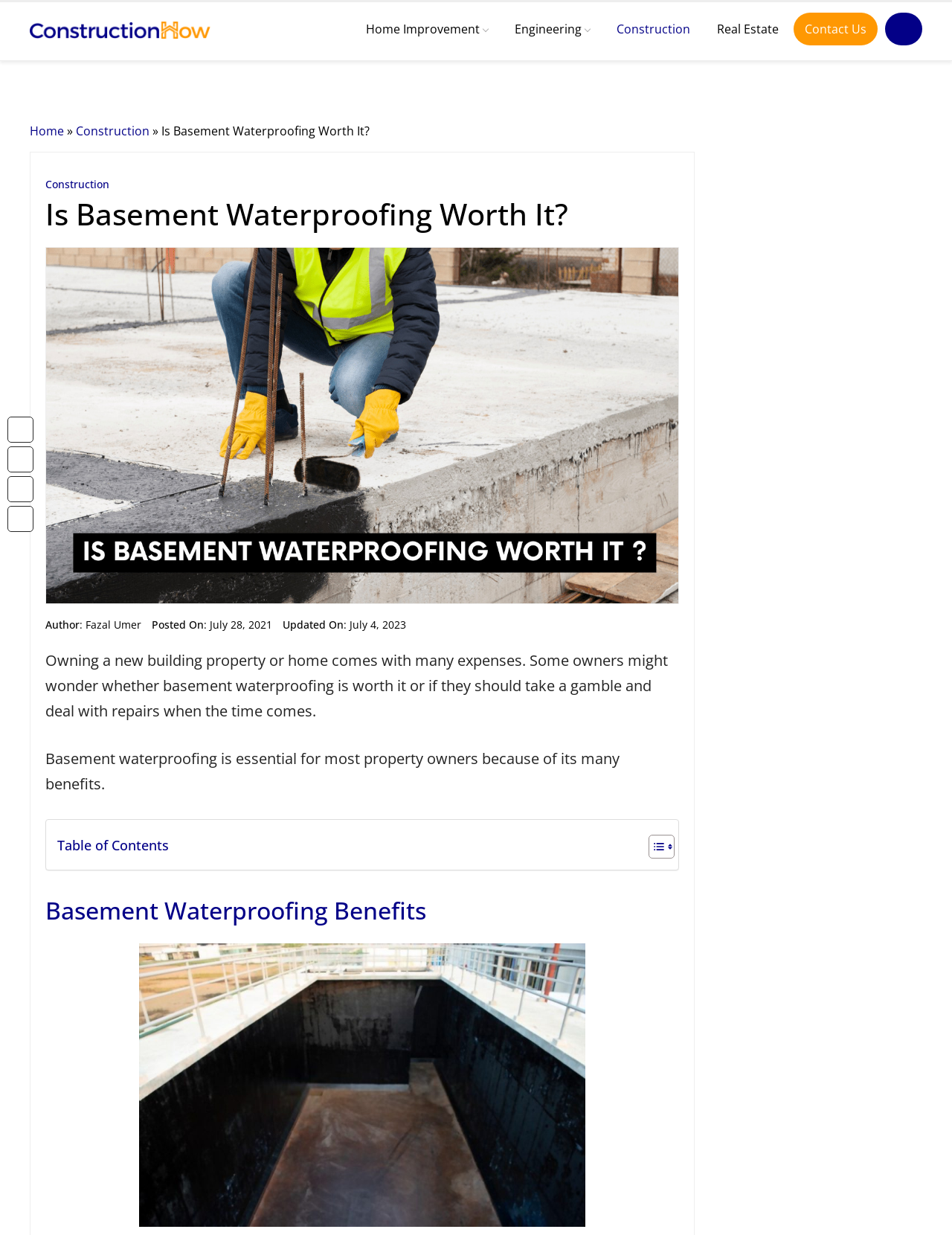Please provide the bounding box coordinates for the element that needs to be clicked to perform the following instruction: "Search for something". The coordinates should be given as four float numbers between 0 and 1, i.e., [left, top, right, bottom].

[0.93, 0.01, 0.969, 0.037]